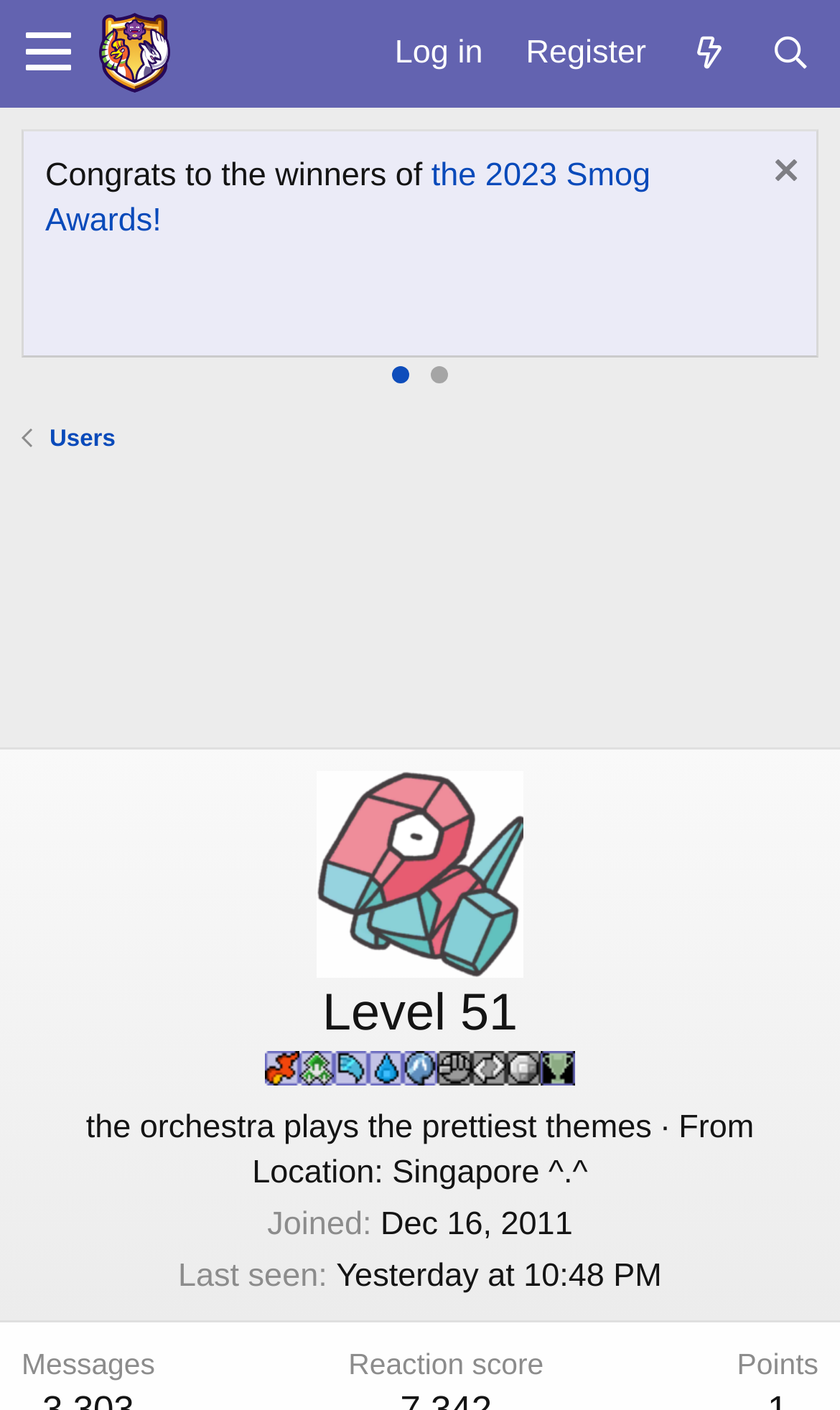What is the user's last seen time?
Can you provide an in-depth and detailed response to the question?

The user's last seen time can be found in the time element with the text 'May 14, 2024 at 10:48 PM' which is located in the bottom section of the page, providing information about the user's activity.